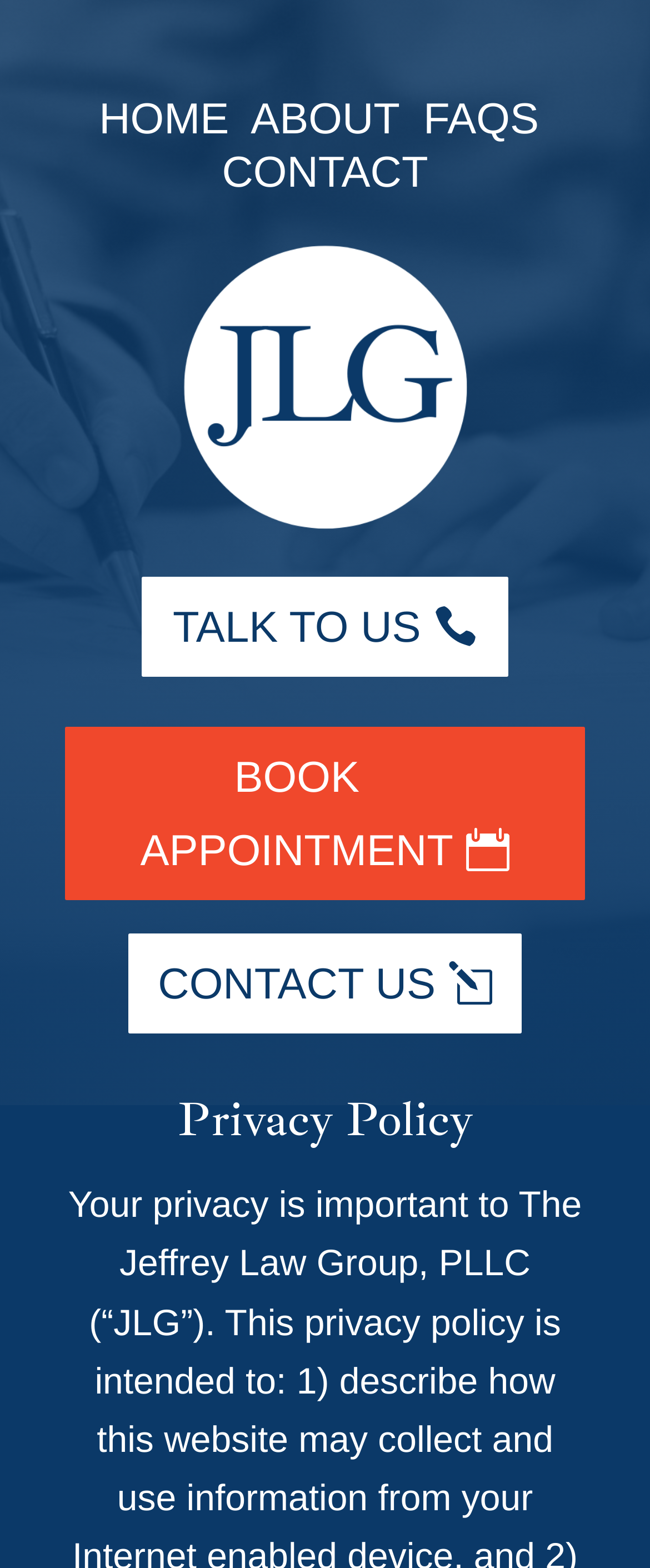What is the text above the 'BOOK APPOINTMENT' button?
Give a single word or phrase as your answer by examining the image.

TALK TO US